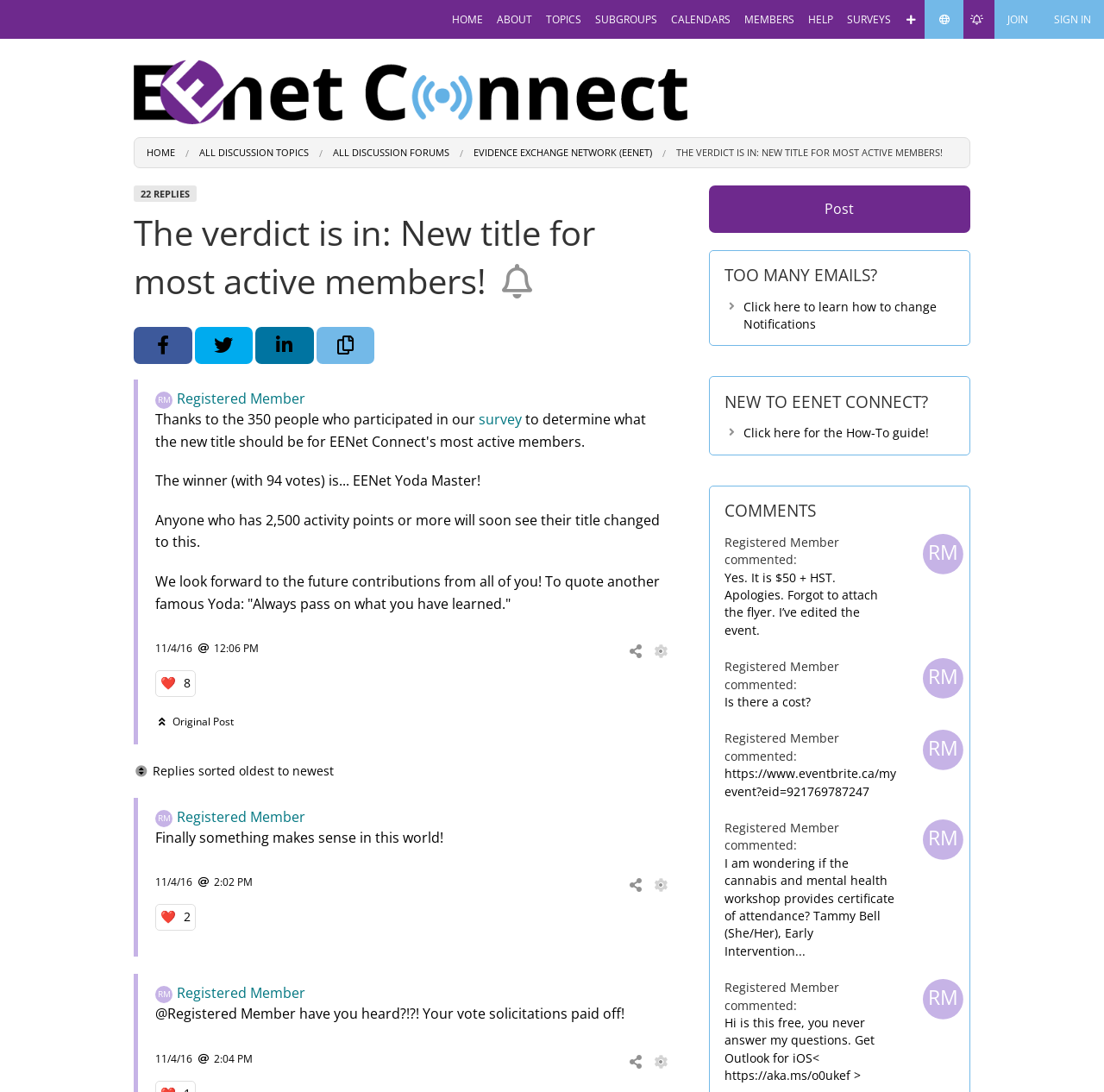Could you find the bounding box coordinates of the clickable area to complete this instruction: "Follow the topic"?

[0.448, 0.235, 0.488, 0.279]